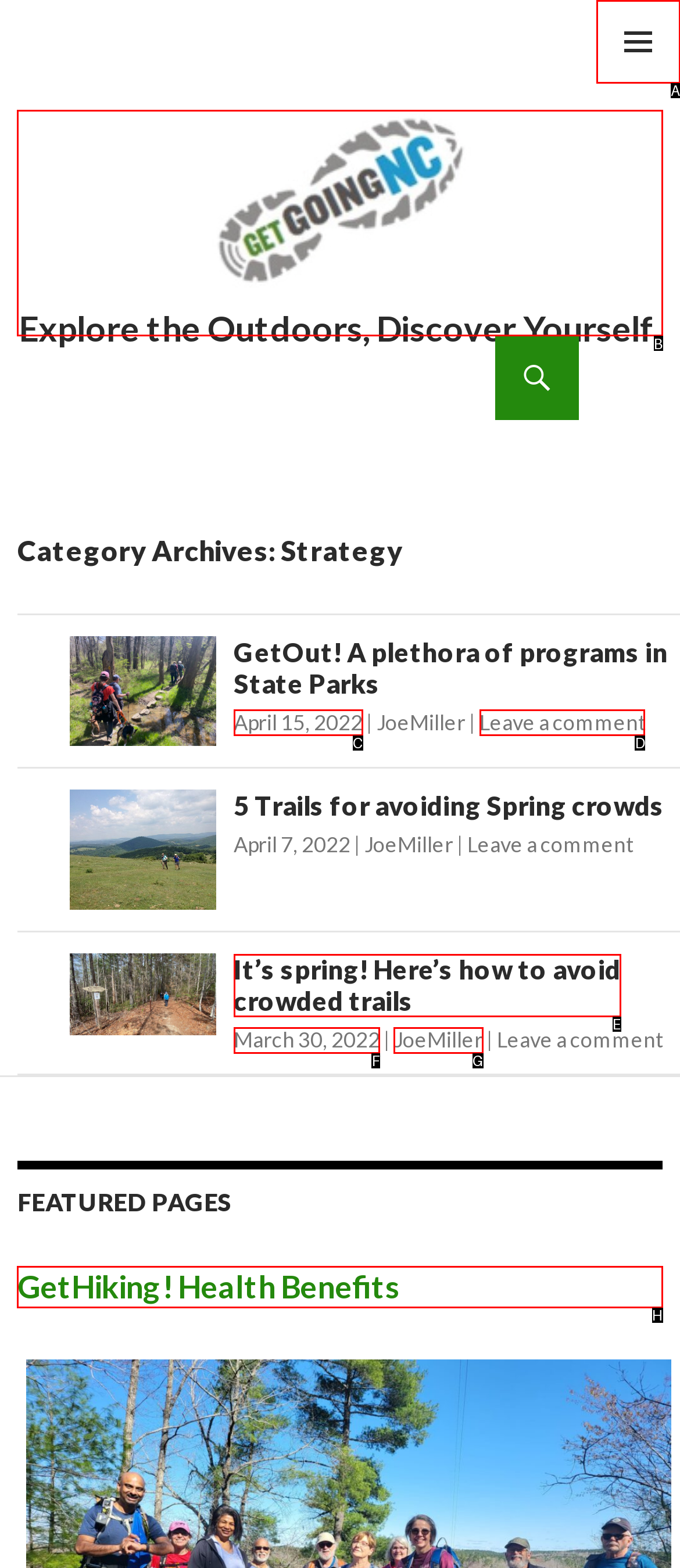Choose the UI element to click on to achieve this task: Click PRIMARY MENU. Reply with the letter representing the selected element.

A